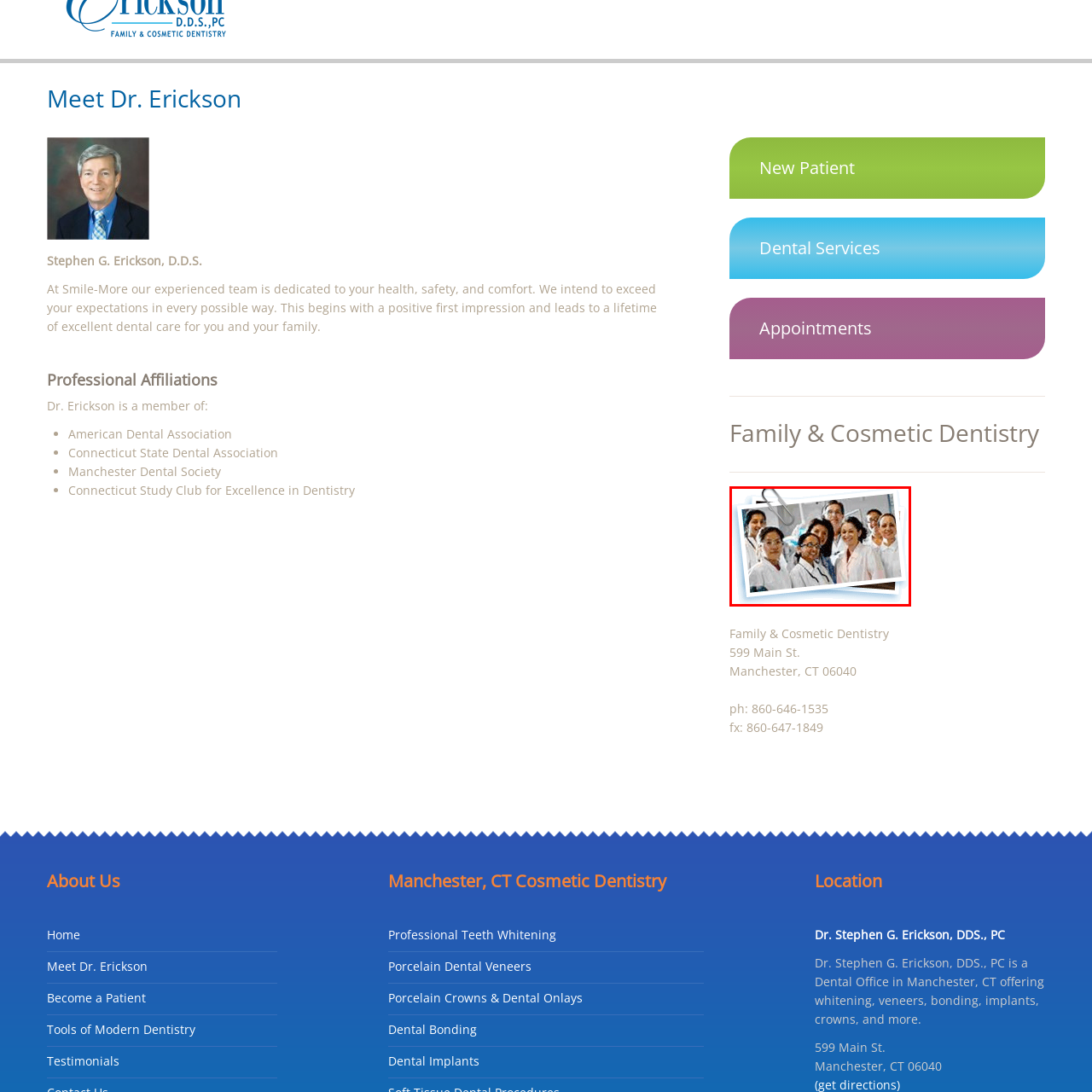Inspect the section within the red border, Where is Dr. Stephen G. Erickson's practice located? Provide a one-word or one-phrase answer.

Manchester, CT